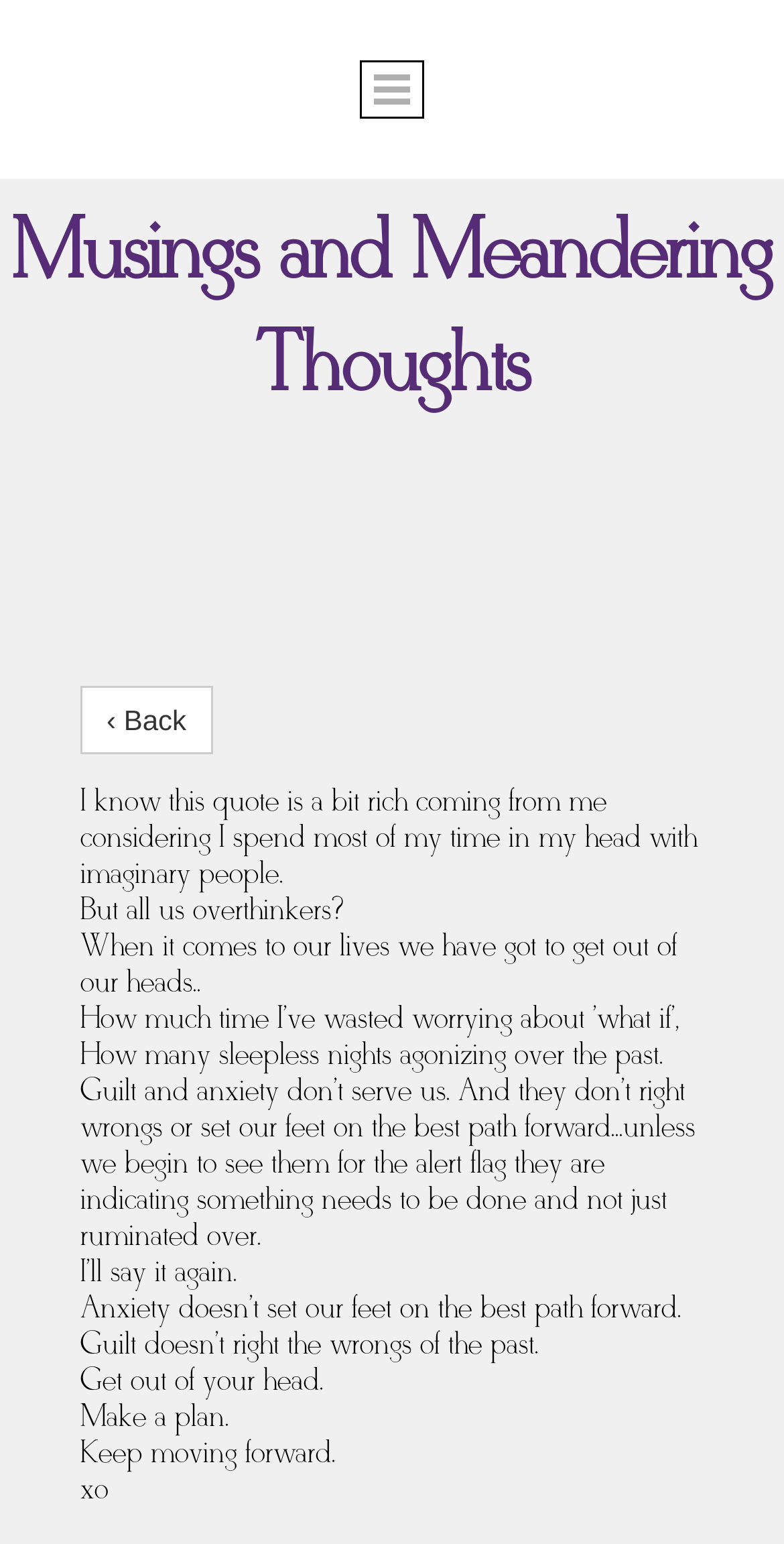Examine the image and give a thorough answer to the following question:
How many paragraphs are there in the blog post?

I counted the number of StaticText elements that contain a paragraph of text, excluding the heading and the 'xo' at the end, and found that there are 5 paragraphs in total.